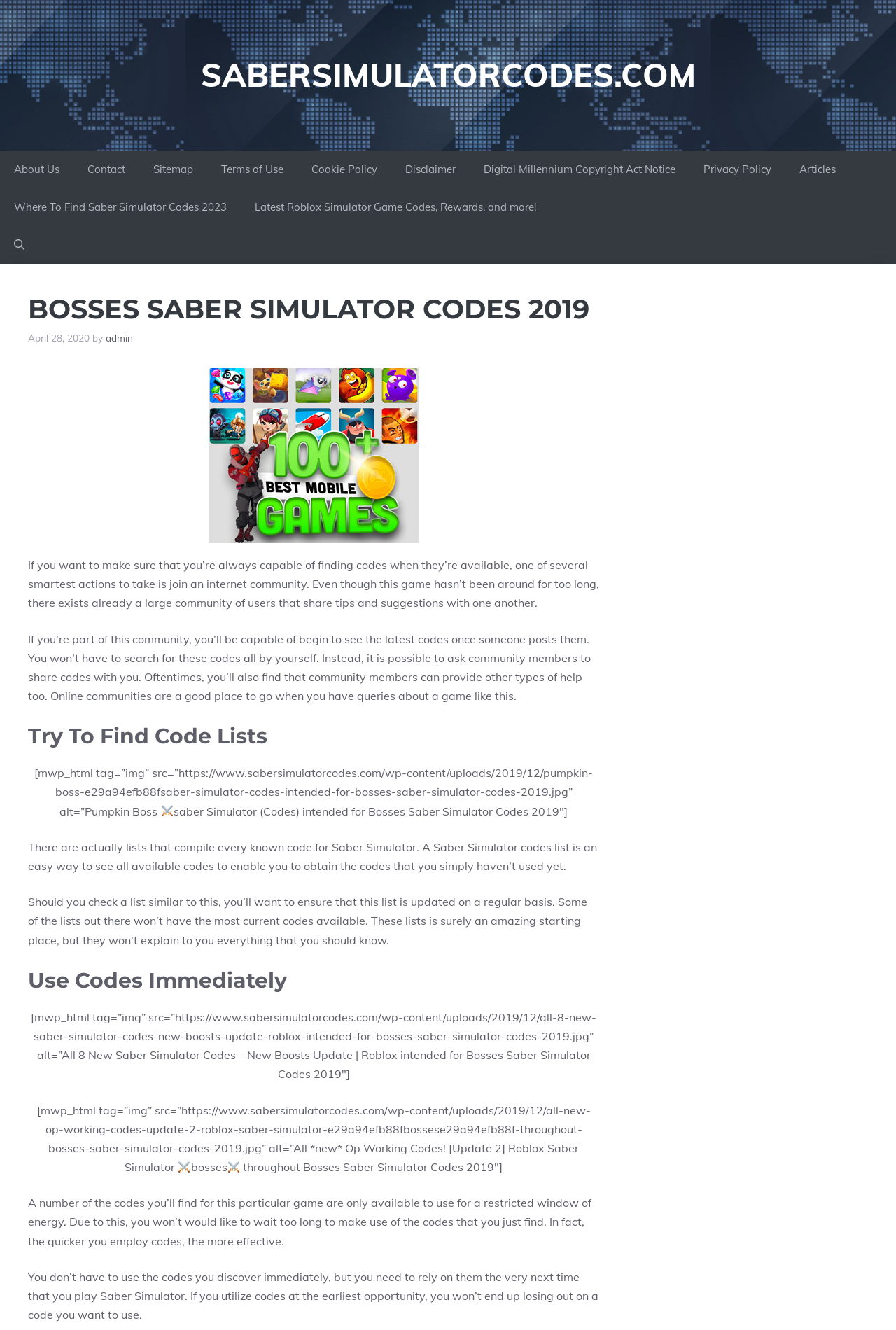Explain the contents of the webpage comprehensively.

The webpage is about Saber Simulator Codes 2019, with a focus on providing information and tips on finding and using codes for the game. At the top, there is a banner with the site's name, "SABERSIMULATORCODES.COM", and a navigation menu with links to various pages, including "About Us", "Contact", and "Privacy Policy".

Below the navigation menu, there is a section with a heading "BOSSES SABER SIMULATOR CODES 2019" and a time stamp "April 28, 2020". This section contains a brief introduction to the importance of joining an internet community to find codes and get tips from other players.

The main content of the page is divided into several sections, each with a heading. The first section, "Try To Find Code Lists", discusses the benefits of using code lists to find available codes for Saber Simulator. There is an image of a pumpkin boss and a saber simulator code list.

The next section, "Use Codes Immediately", emphasizes the importance of using codes as soon as possible, as some codes may only be available for a limited time. There are two images of new saber simulator codes and boosts updates.

Throughout the page, there are several paragraphs of text providing tips and advice on finding and using codes for Saber Simulator. There are also several images of saber simulator codes and updates, as well as icons of swords (⚔️) scattered throughout the page.